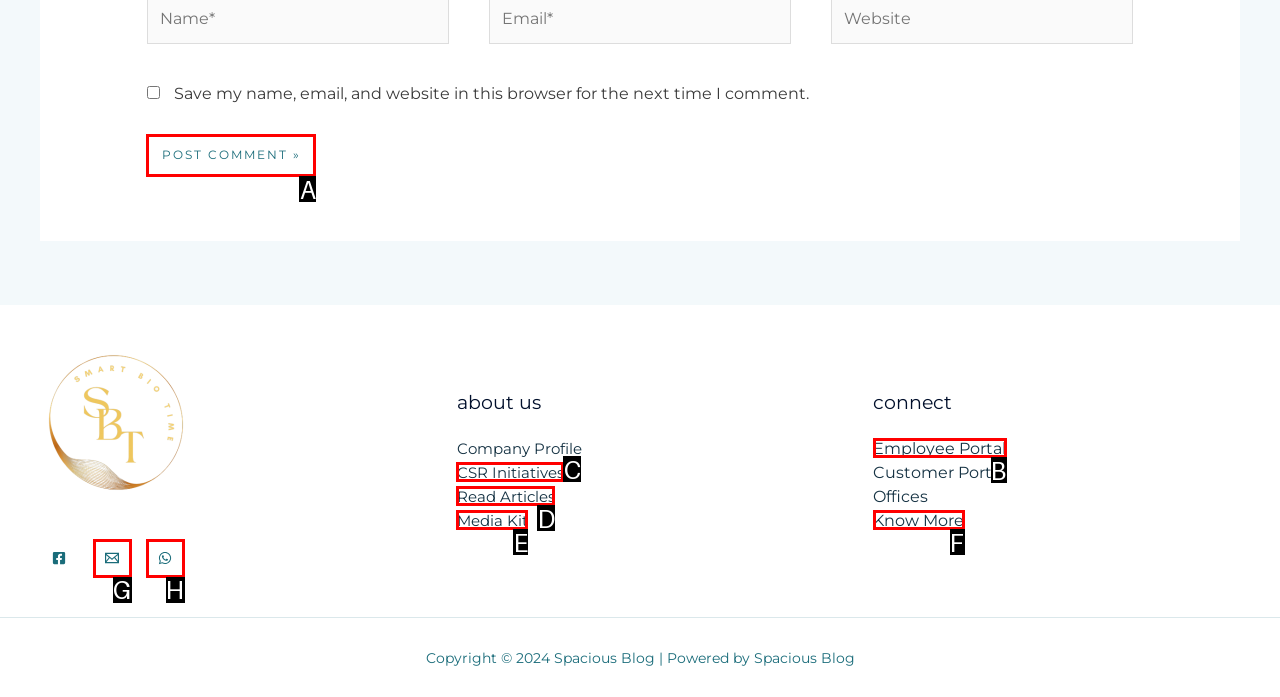Pick the option that corresponds to: Media Kit
Provide the letter of the correct choice.

E